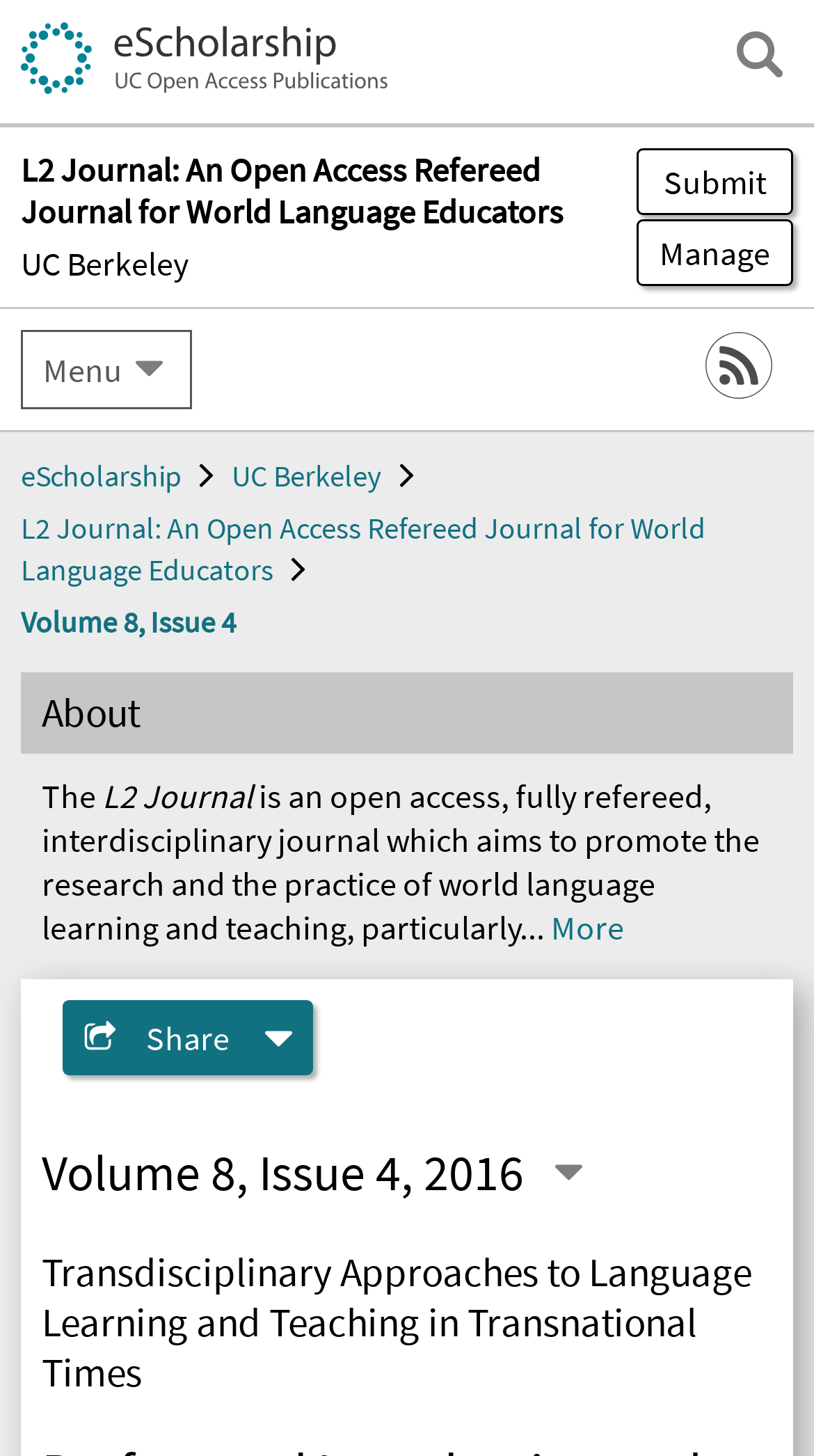Using the element description eScholarship, predict the bounding box coordinates for the UI element. Provide the coordinates in (top-left x, top-left y, bottom-right x, bottom-right y) format with values ranging from 0 to 1.

[0.026, 0.383, 0.223, 0.409]